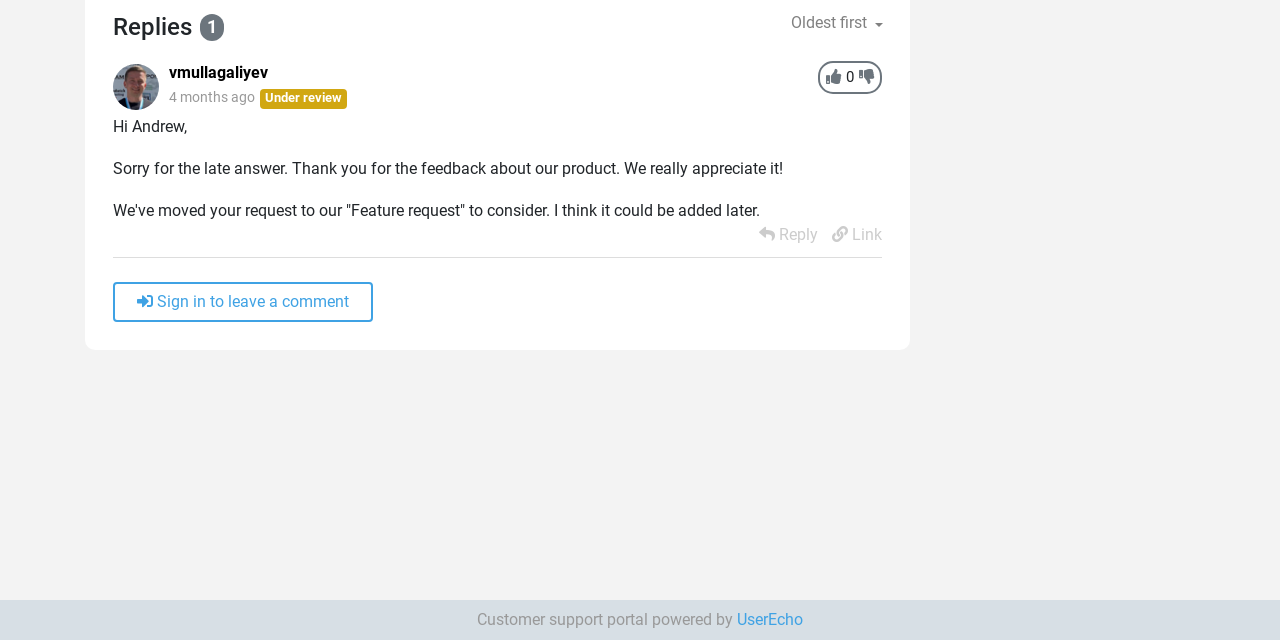Given the element description Oldest first, identify the bounding box coordinates for the UI element on the webpage screenshot. The format should be (top-left x, top-left y, bottom-right x, bottom-right y), with values between 0 and 1.

[0.607, 0.005, 0.701, 0.068]